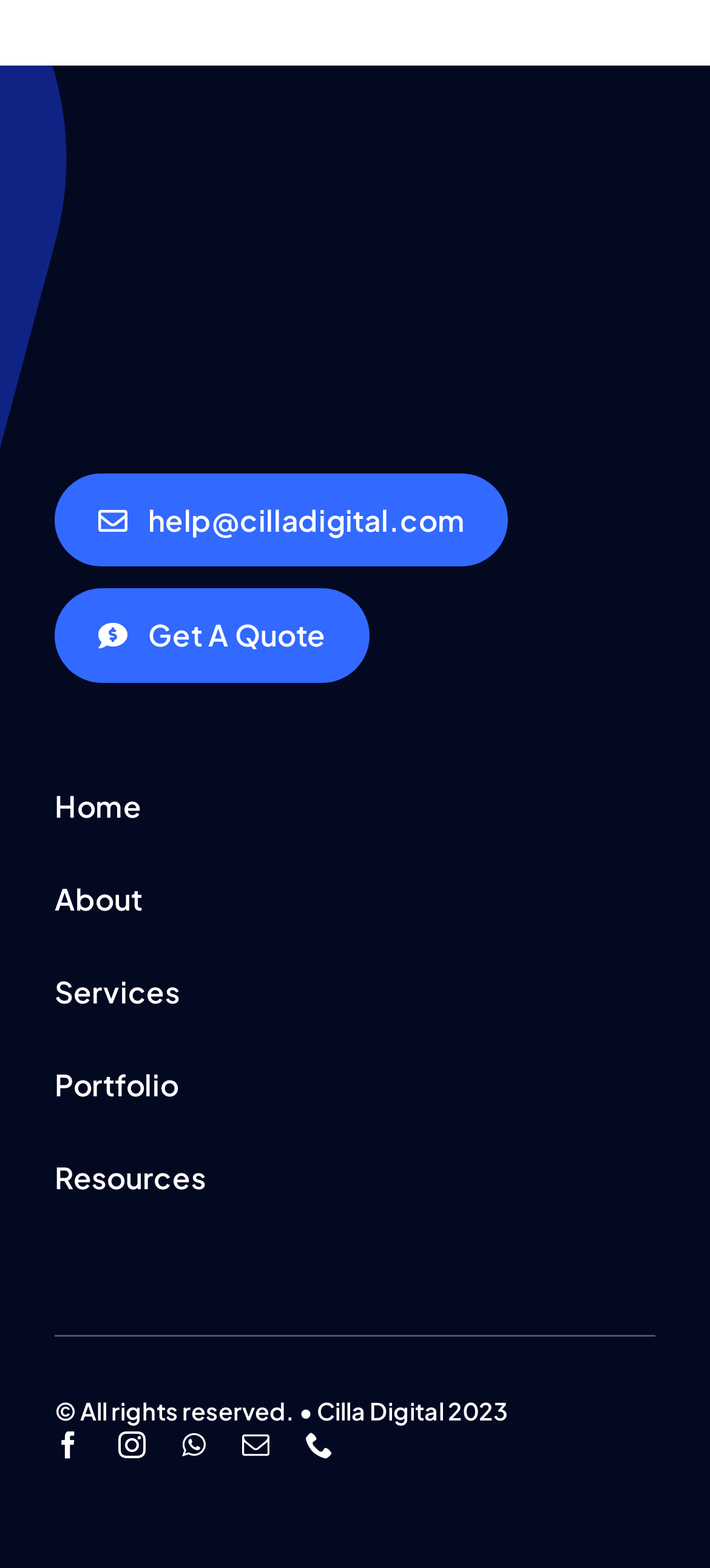Please find the bounding box coordinates for the clickable element needed to perform this instruction: "Learn about the Institute of Chartered Financial Analysts of India University".

None